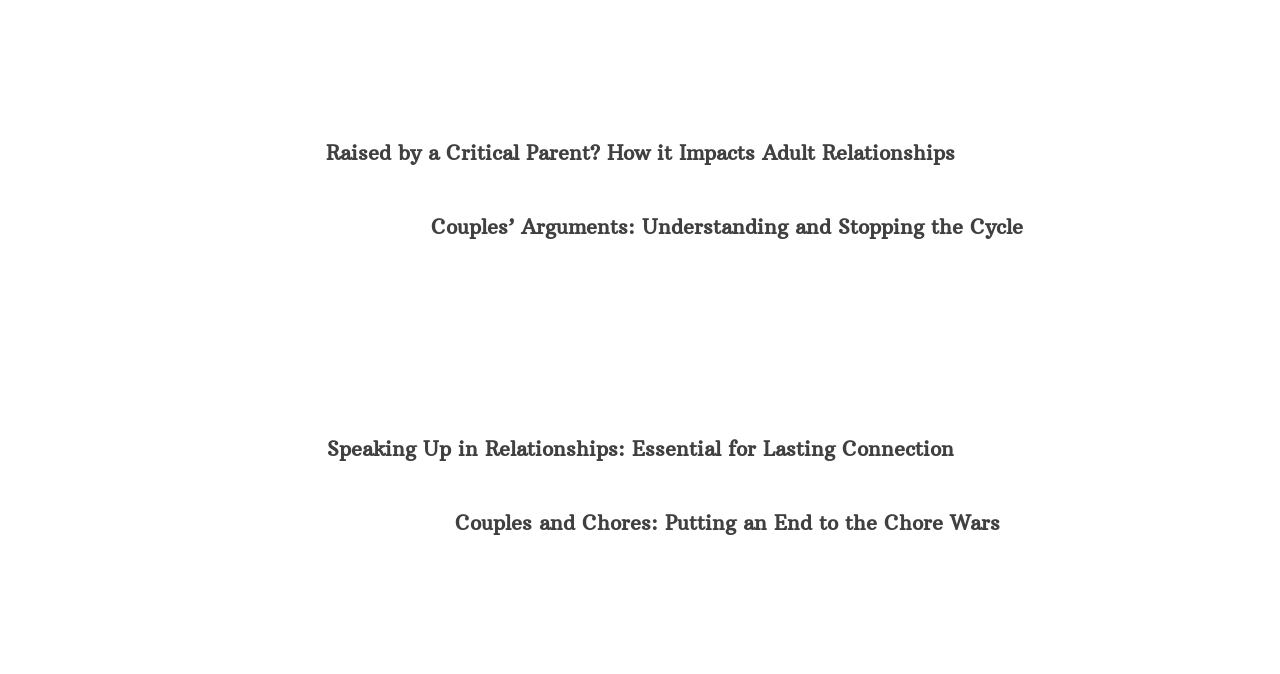Provide a brief response in the form of a single word or phrase:
How many links are there in the third article?

1